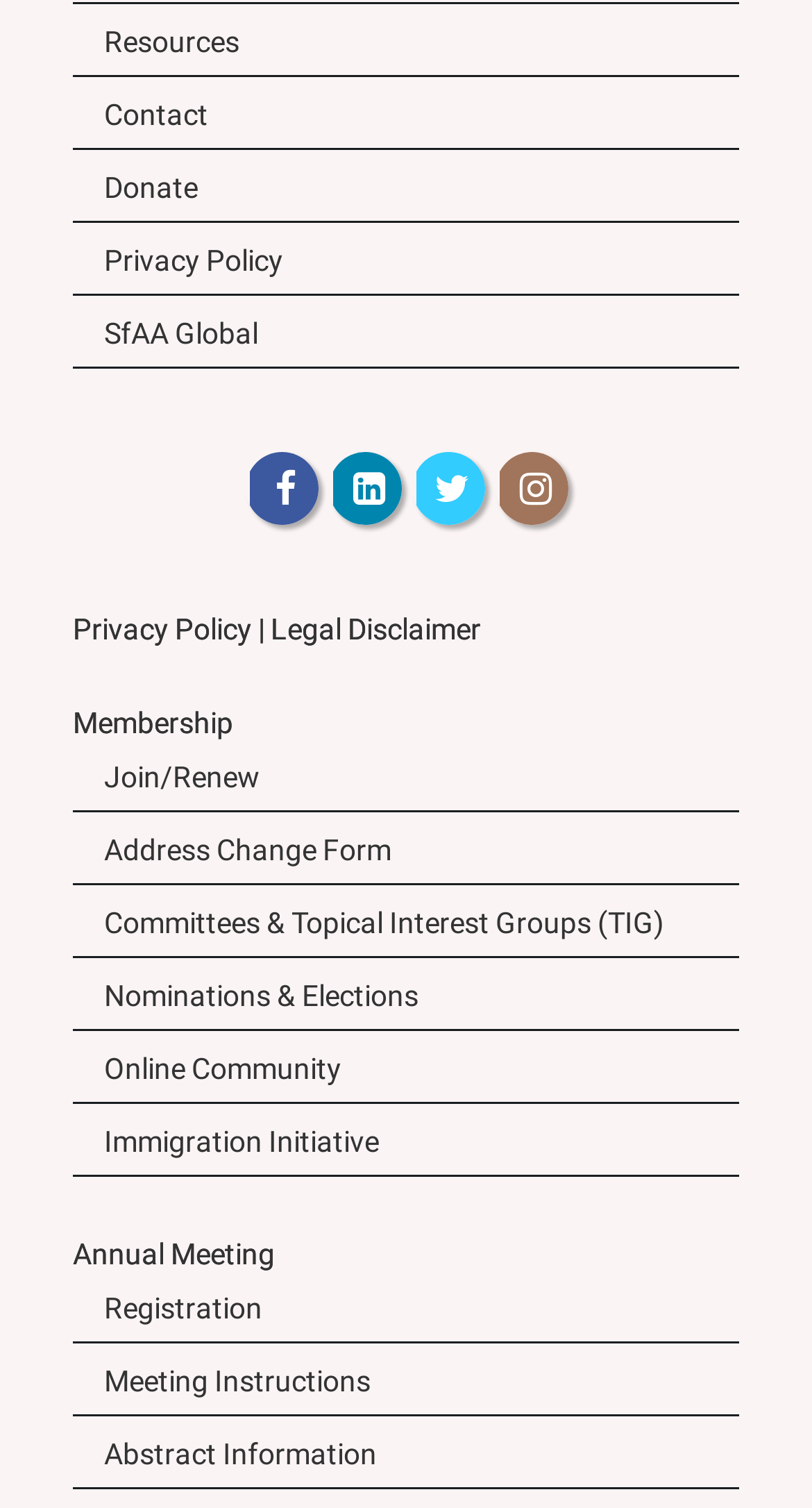Determine the bounding box coordinates of the clickable region to carry out the instruction: "Join or renew membership".

[0.09, 0.49, 0.91, 0.537]